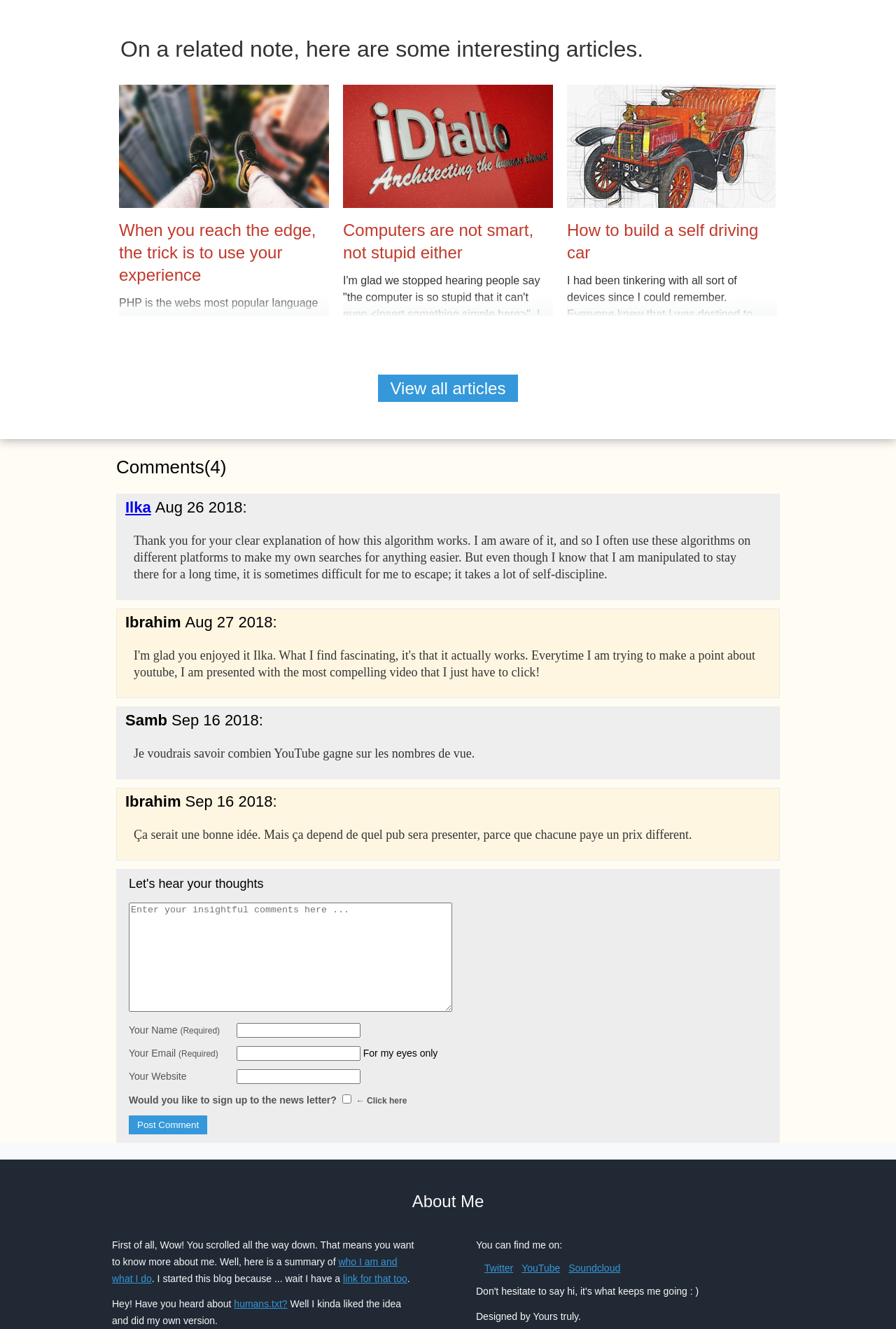Locate the bounding box coordinates of the clickable area needed to fulfill the instruction: "Click on the 'View all articles' link".

[0.421, 0.282, 0.578, 0.303]